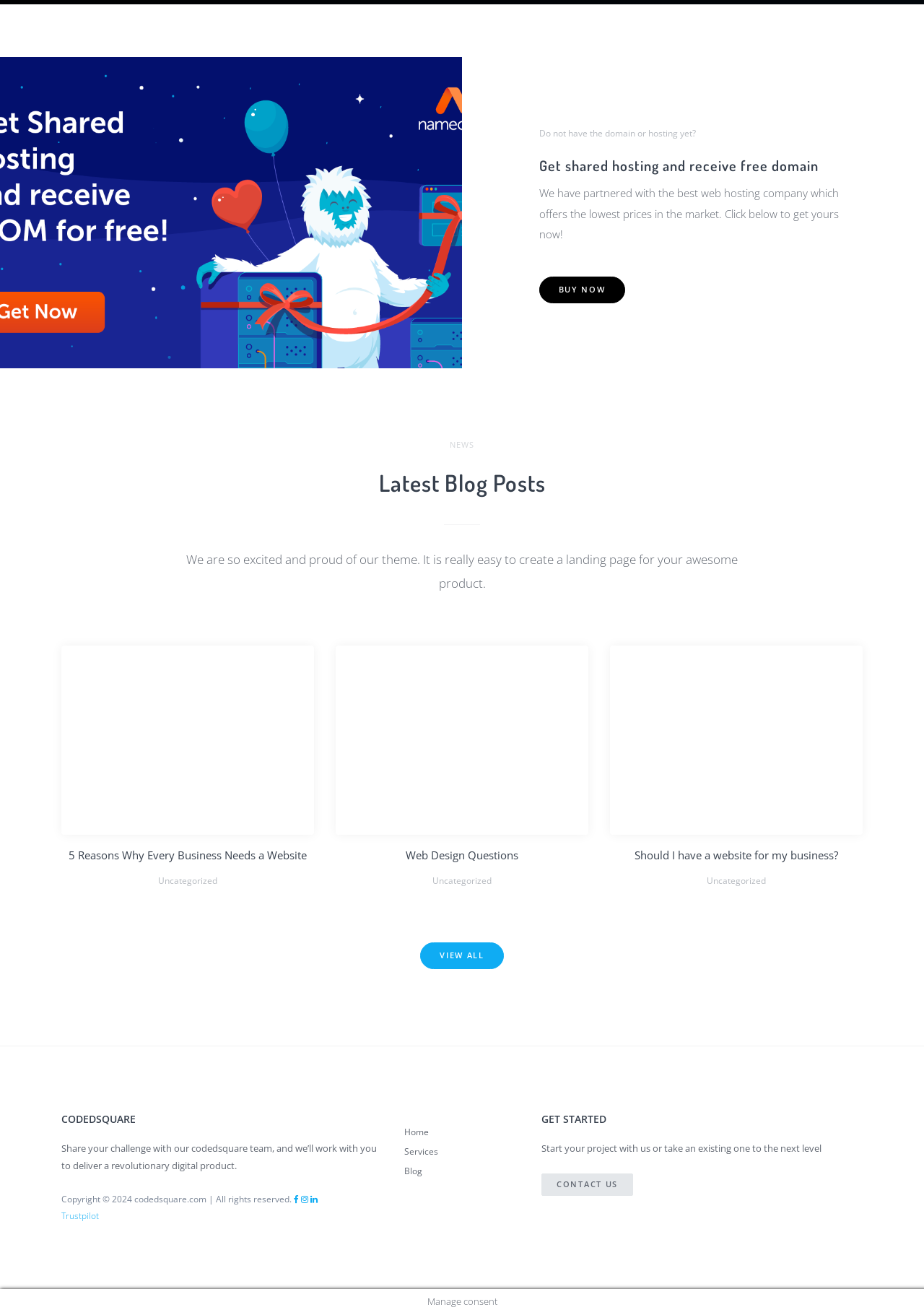Please specify the bounding box coordinates of the clickable section necessary to execute the following command: "Read Sea Chefs case study".

None